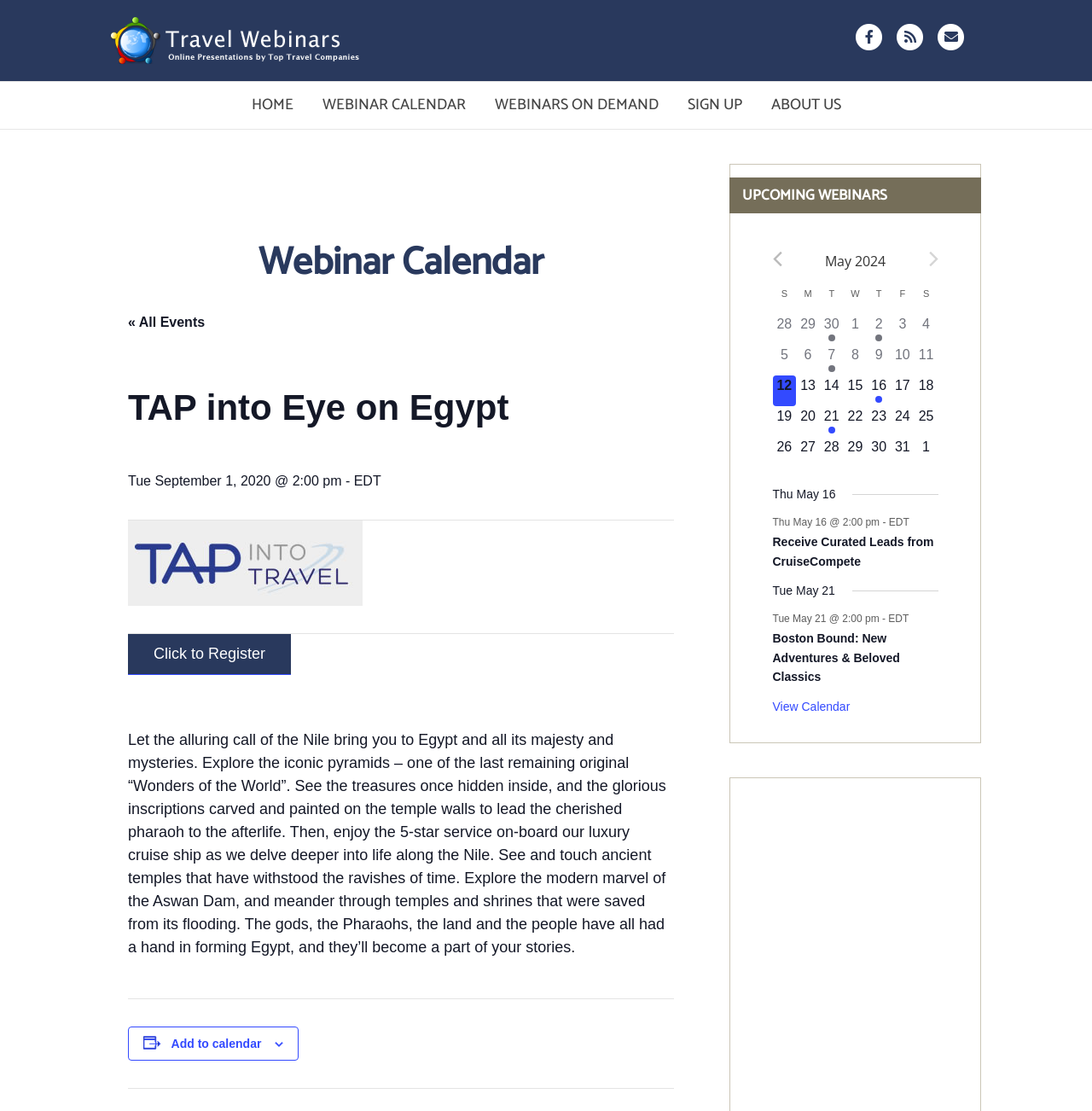Answer the following in one word or a short phrase: 
How many links are available in the header menu?

5